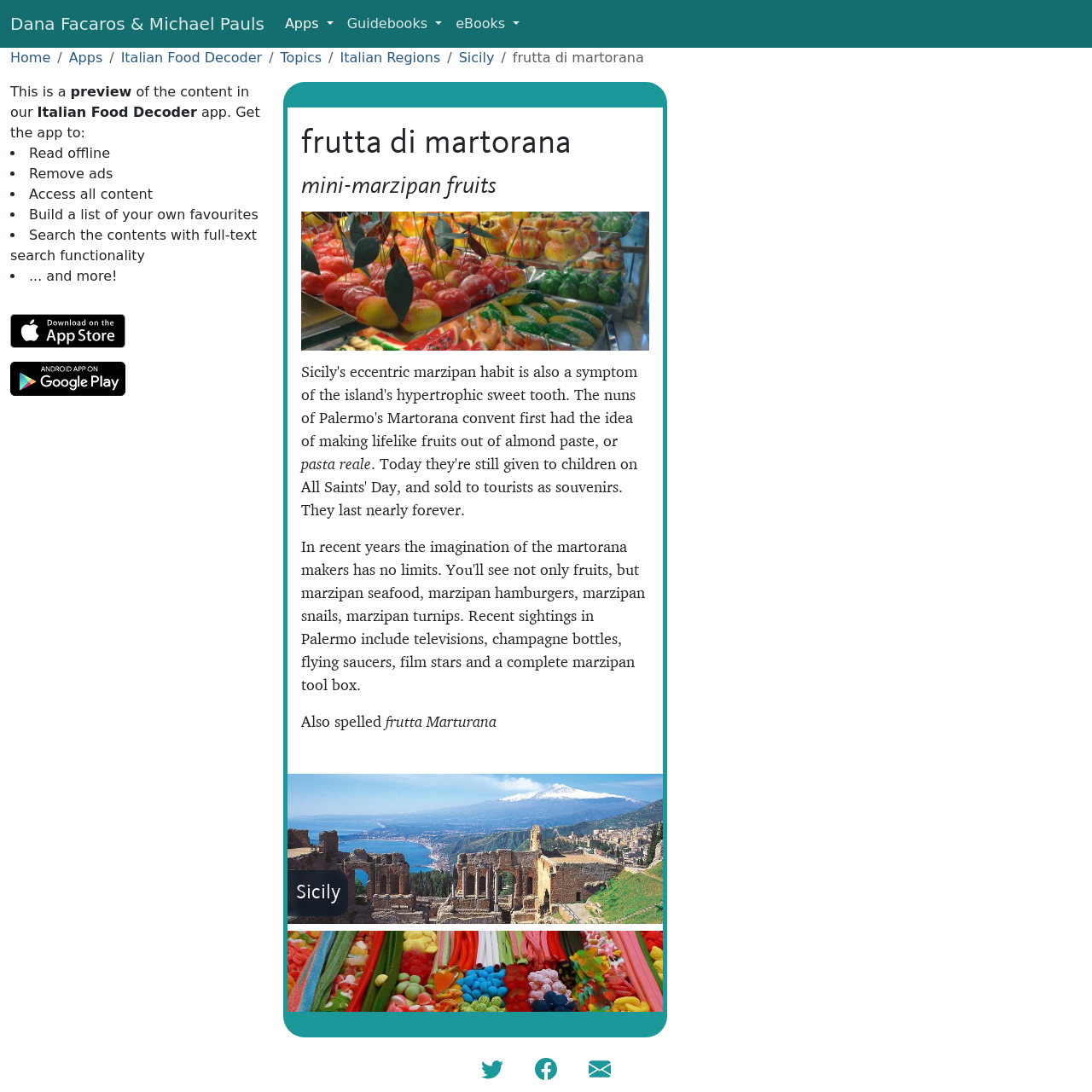Calculate the bounding box coordinates of the UI element given the description: "title="Find us on Facebook"".

[0.49, 0.971, 0.51, 0.986]